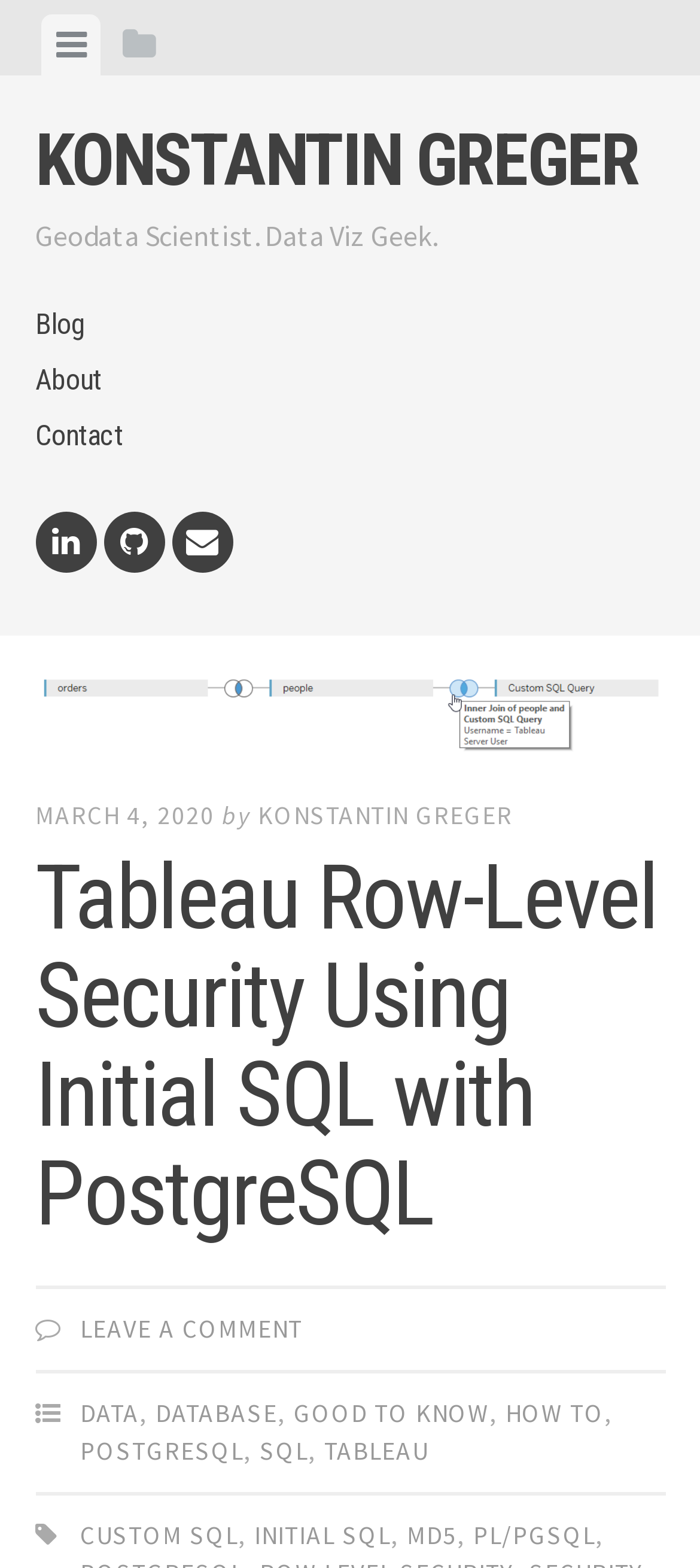Determine the bounding box coordinates of the clickable region to carry out the instruction: "View LinkedIn profile".

[0.05, 0.326, 0.137, 0.365]